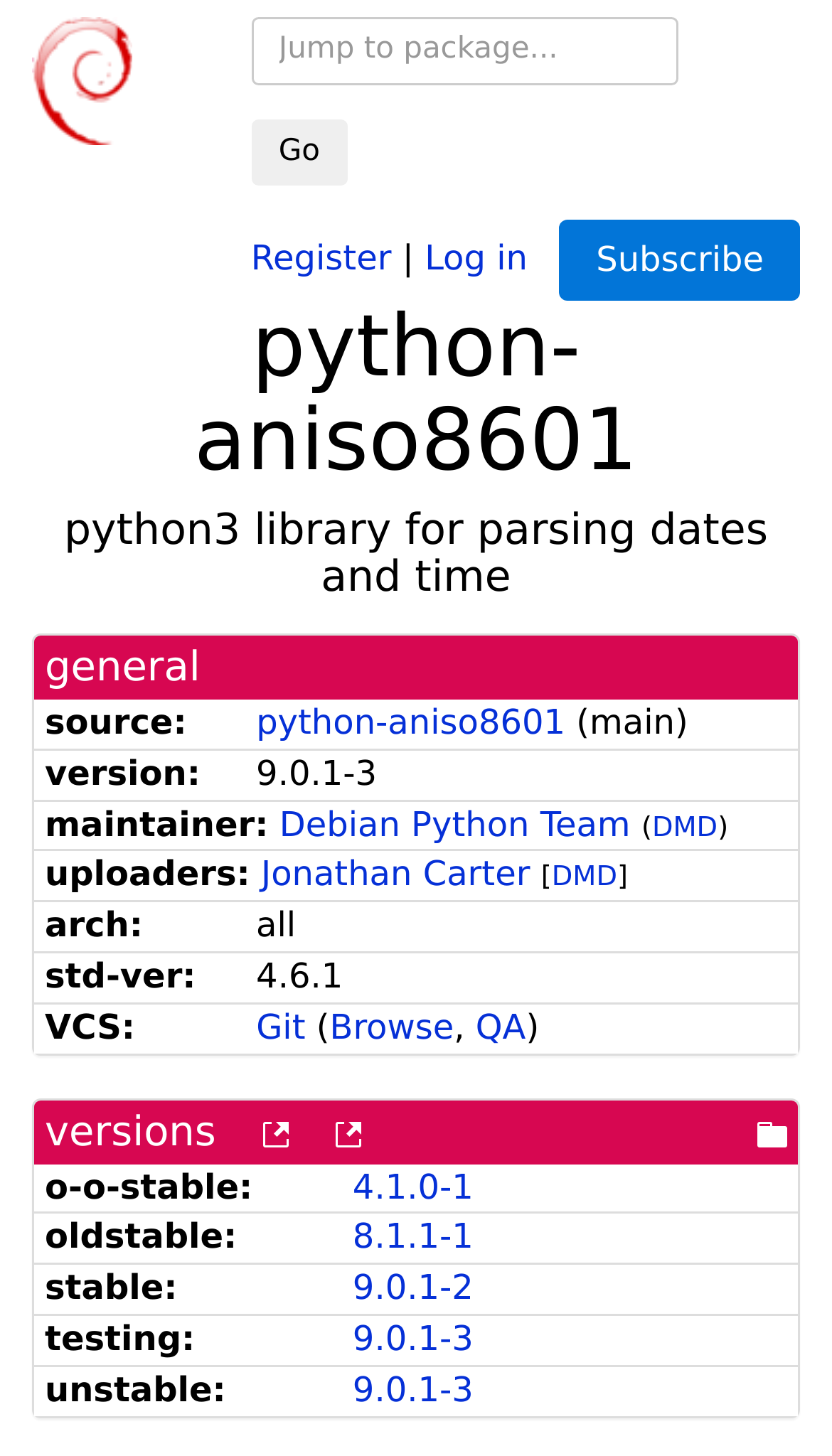How many versions of the package are listed?
Answer the question based on the image using a single word or a brief phrase.

4